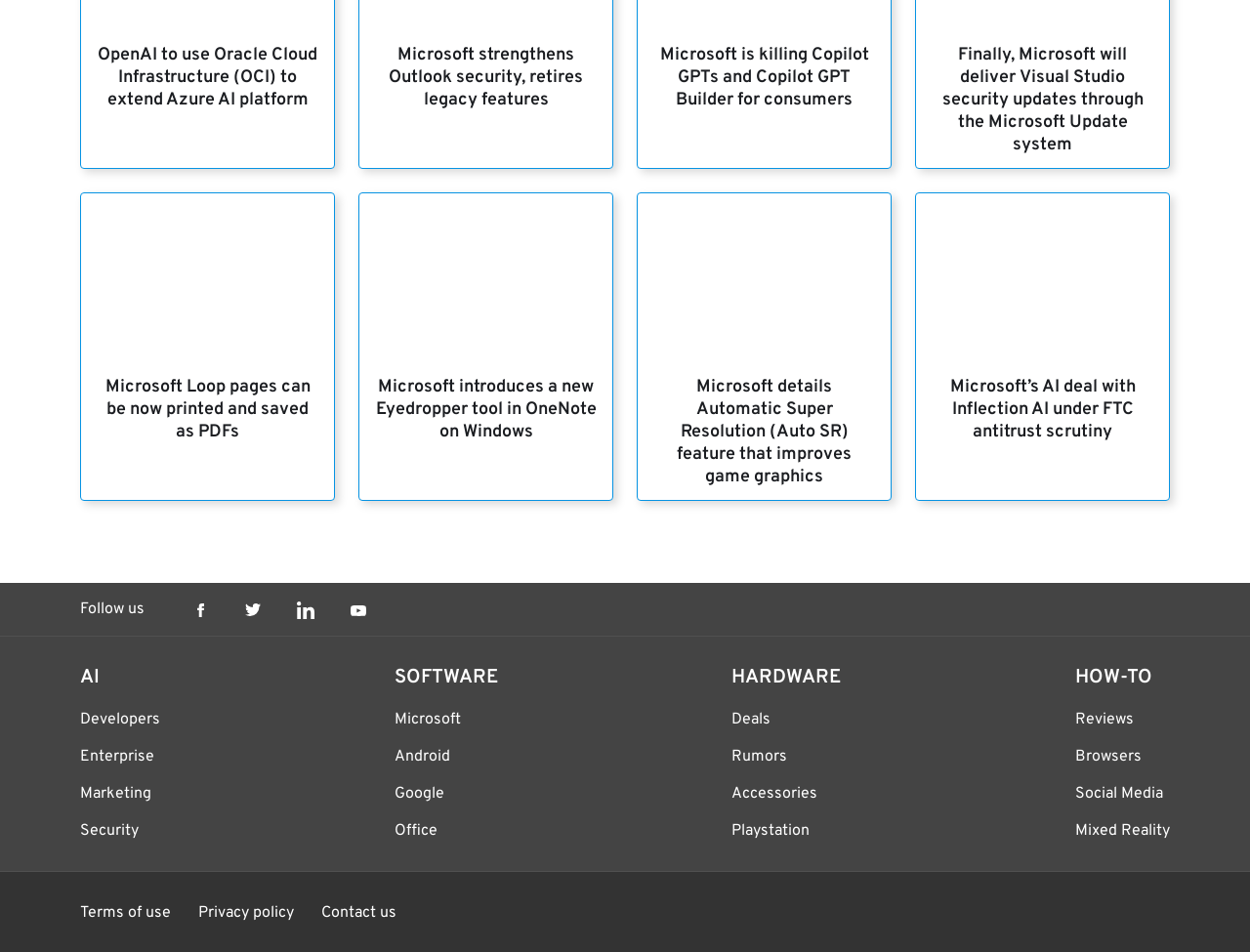How many main categories are there in the webpage?
Answer with a single word or short phrase according to what you see in the image.

4